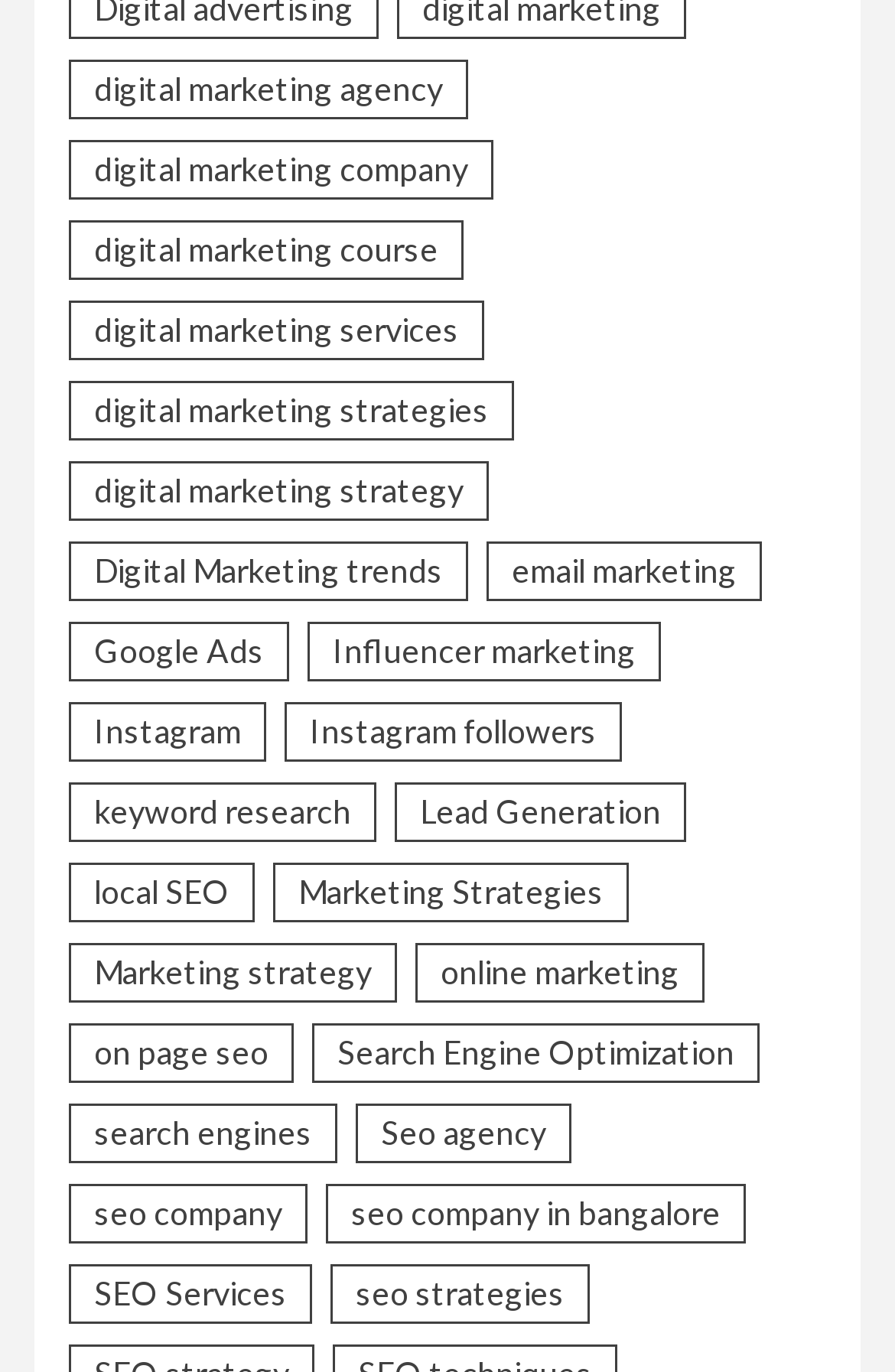Given the element description "seo company in bangalore" in the screenshot, predict the bounding box coordinates of that UI element.

[0.364, 0.863, 0.833, 0.907]